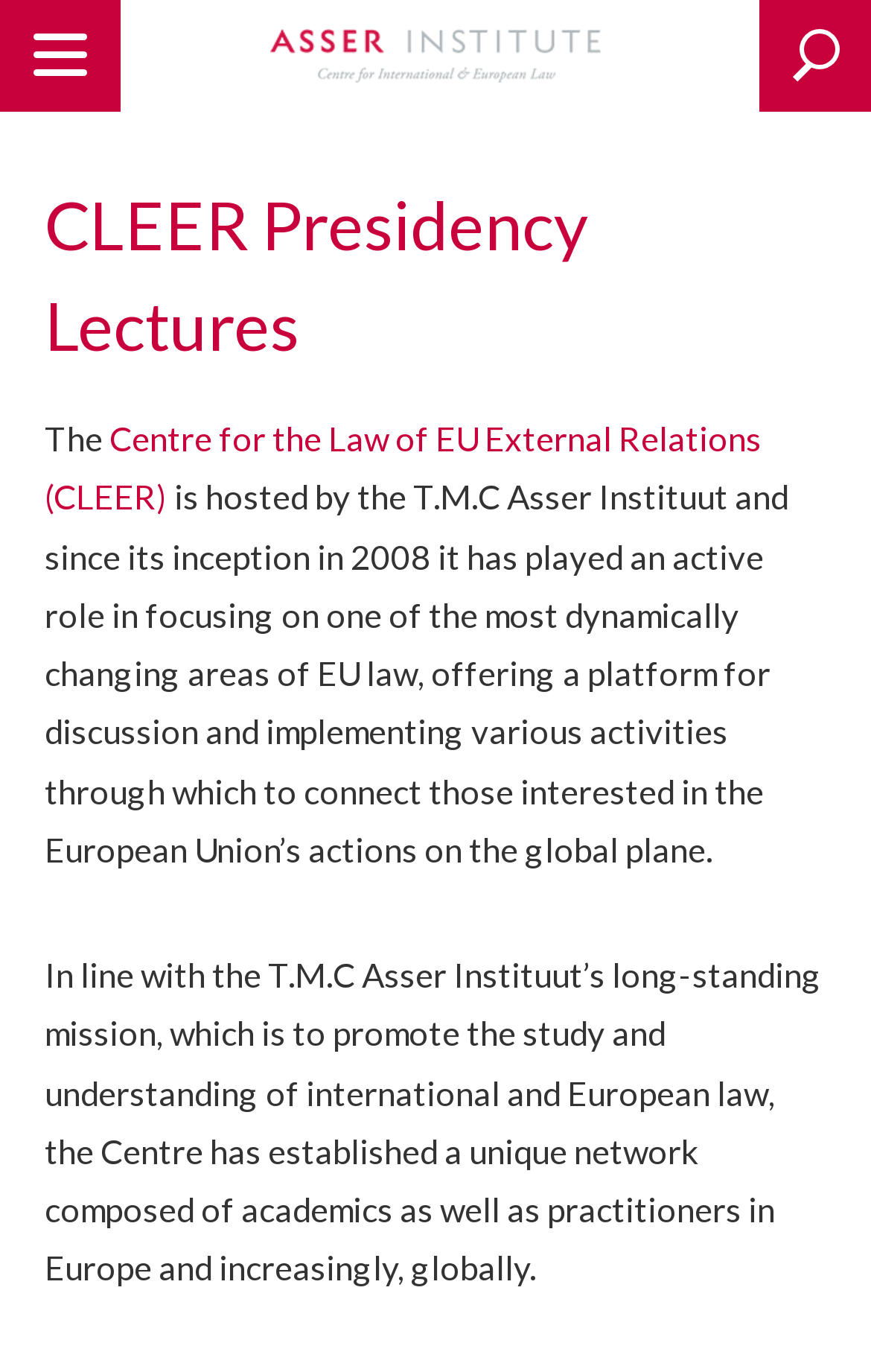Please specify the bounding box coordinates in the format (top-left x, top-left y, bottom-right x, bottom-right y), with values ranging from 0 to 1. Identify the bounding box for the UI component described as follows: Menu Close

[0.0, 0.0, 0.138, 0.081]